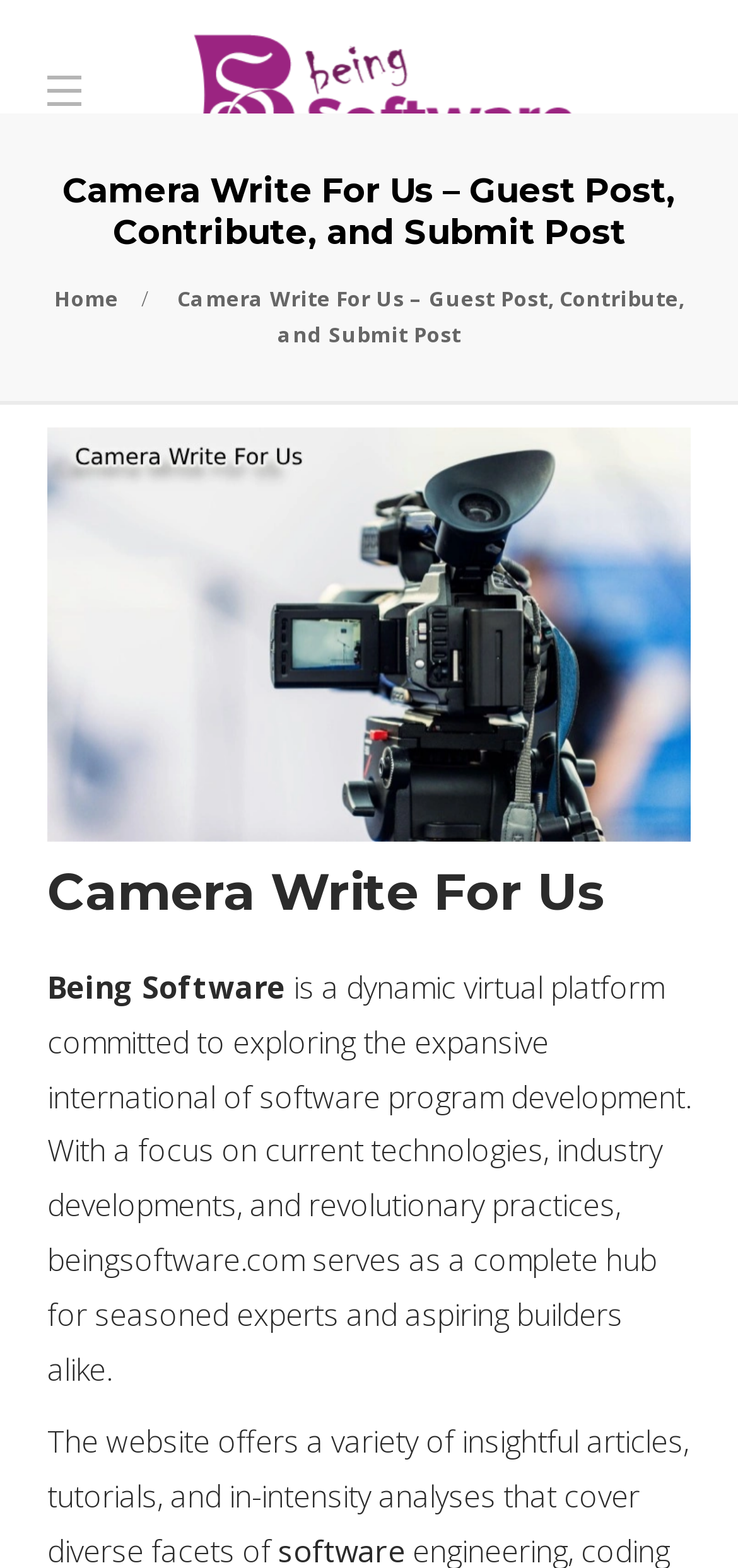What is the focus of the platform?
Answer briefly with a single word or phrase based on the image.

Software development